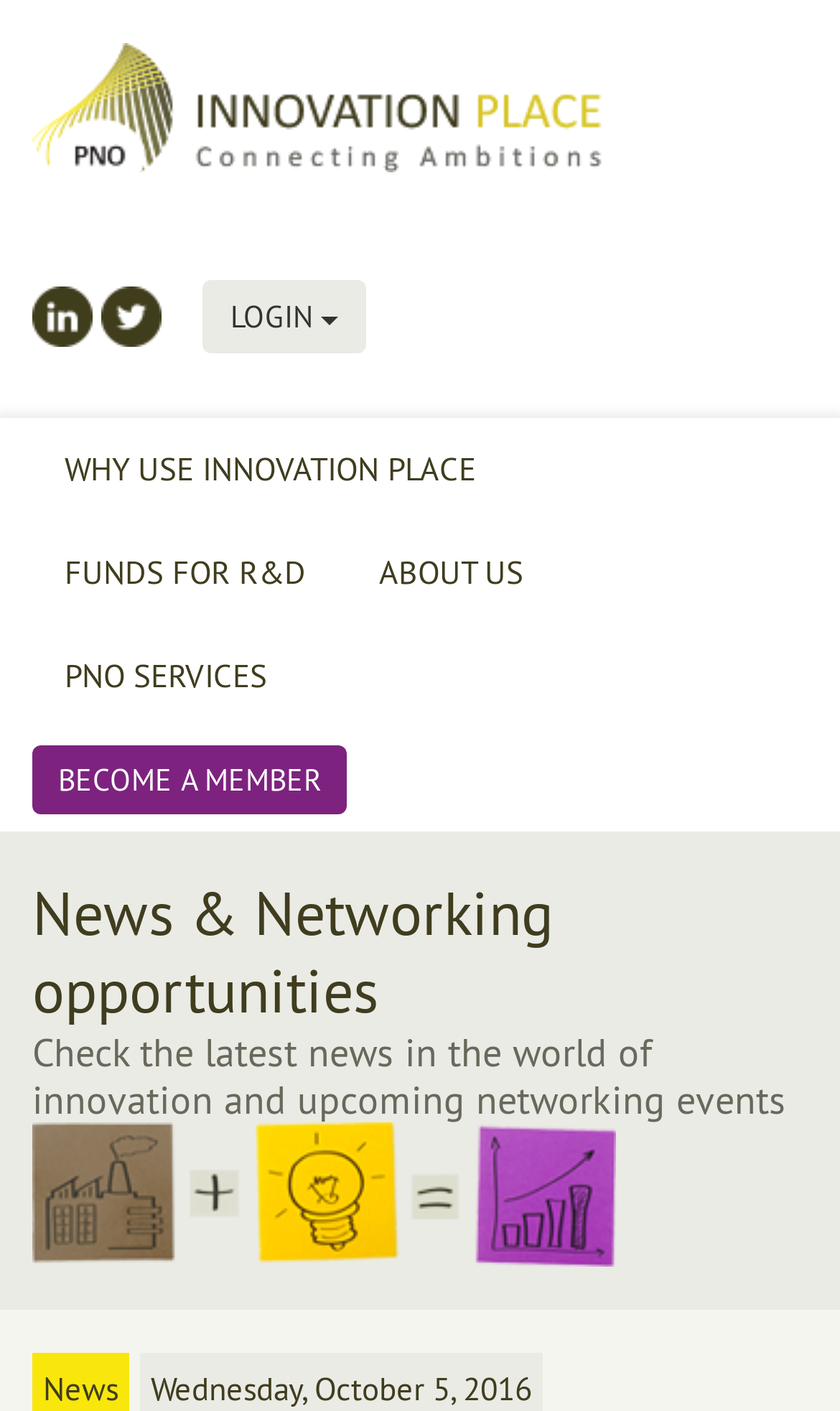Highlight the bounding box coordinates of the region I should click on to meet the following instruction: "Check the 'News & Networking opportunities' section".

[0.038, 0.62, 0.962, 0.73]